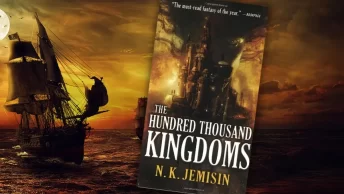Who is the author of the book?
Using the image provided, answer with just one word or phrase.

N. K. Jemisin